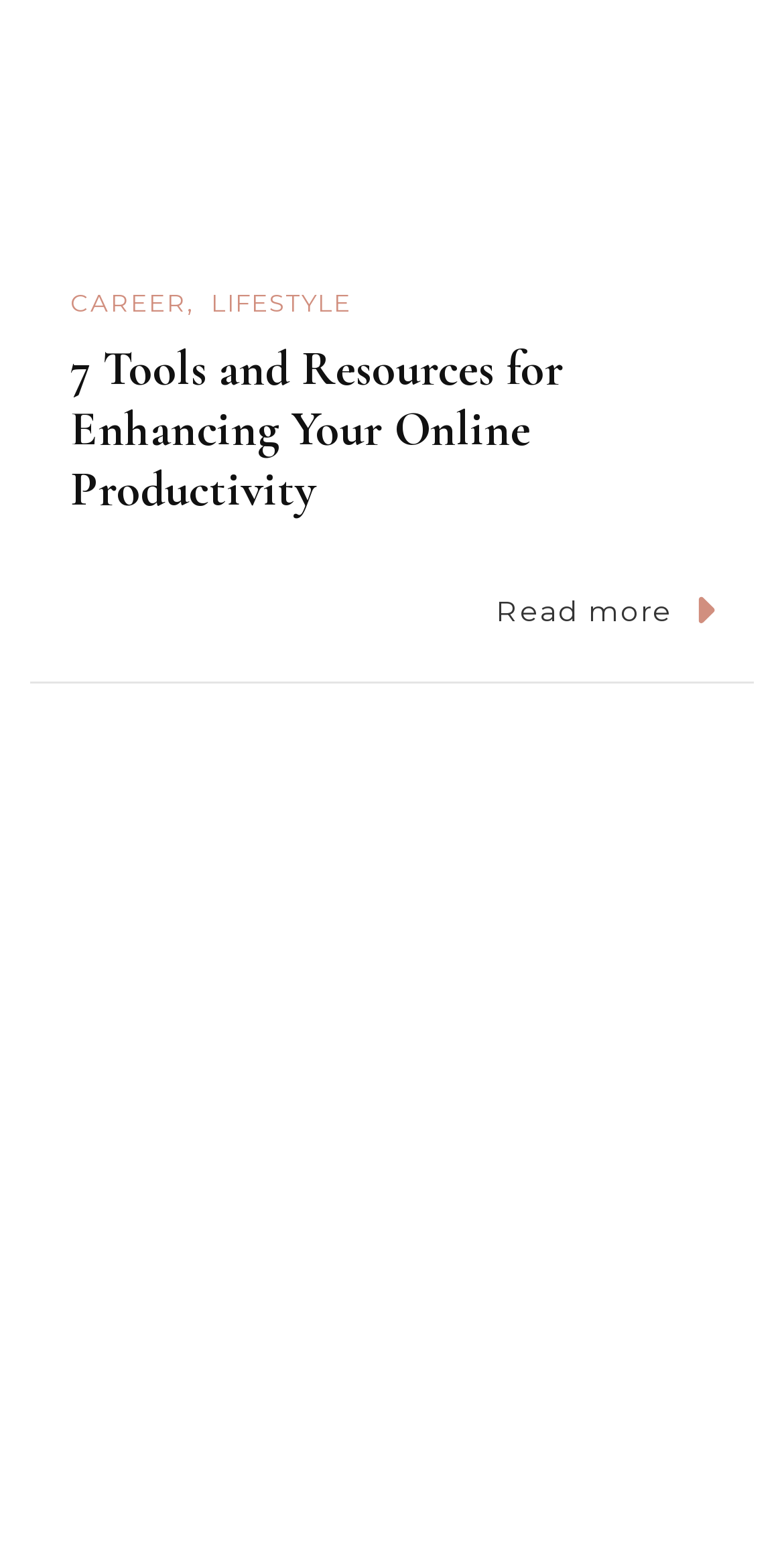Locate the bounding box for the described UI element: "Home & Garden". Ensure the coordinates are four float numbers between 0 and 1, formatted as [left, top, right, bottom].

[0.09, 0.956, 0.41, 0.981]